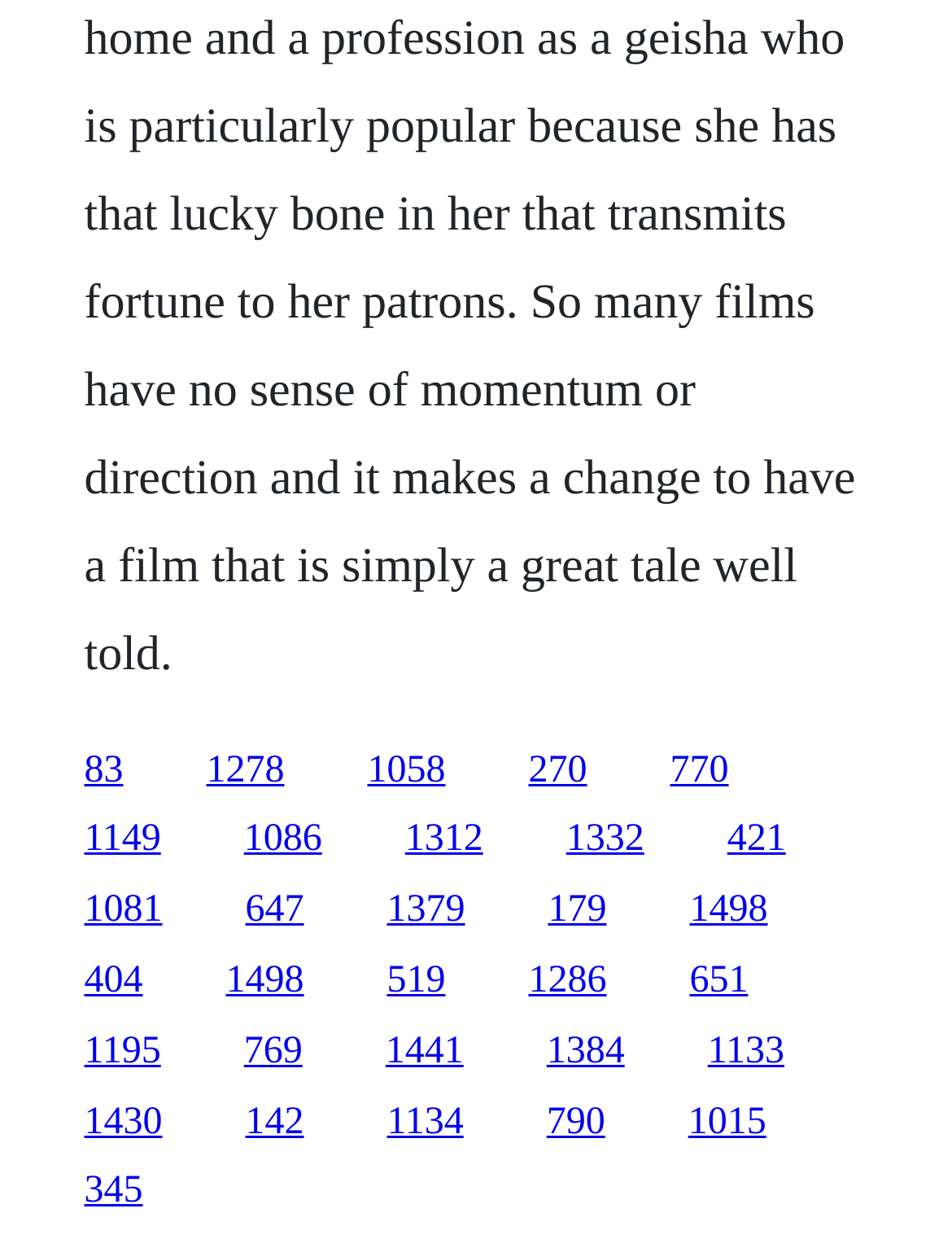How many links are in the second row?
Respond with a short answer, either a single word or a phrase, based on the image.

5